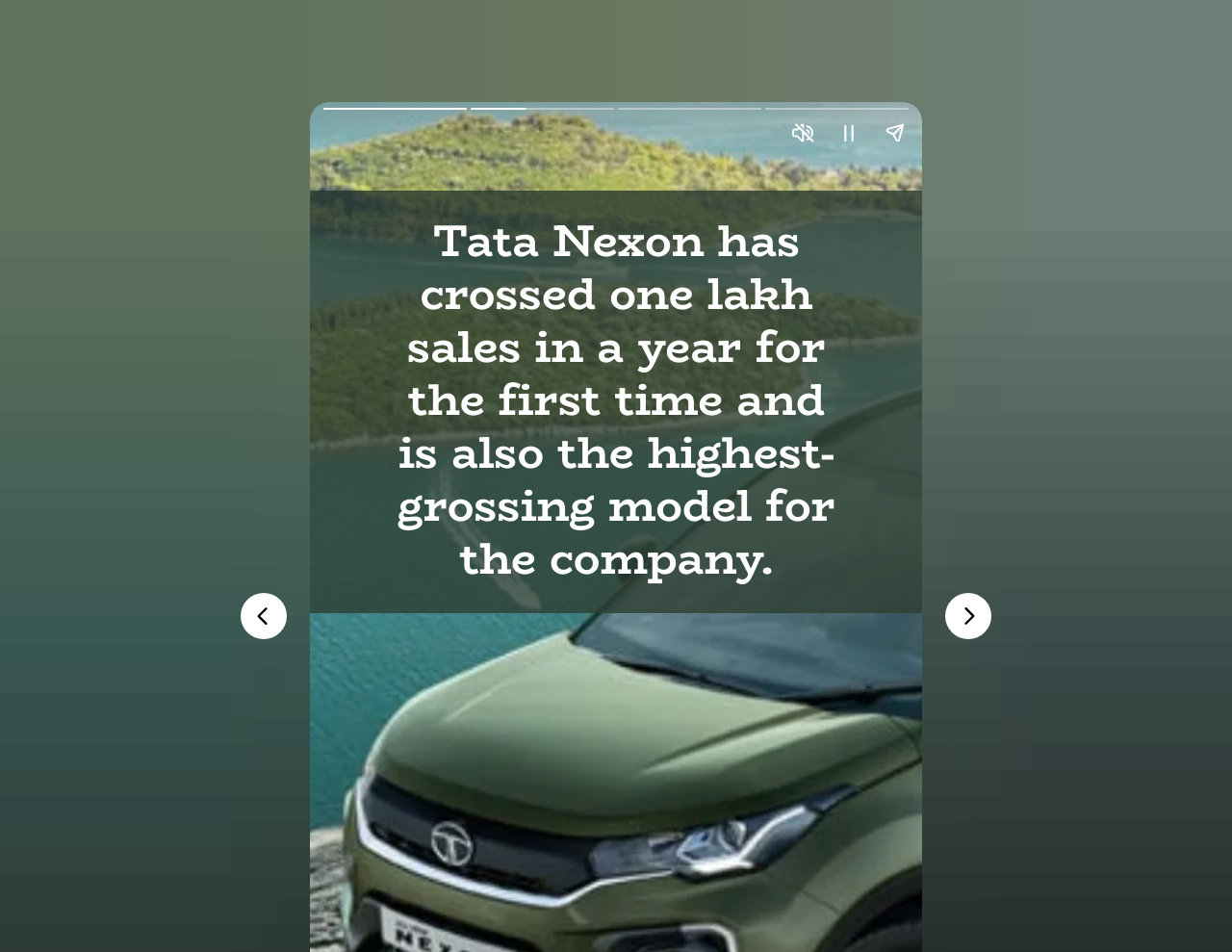What is the position of the 'Share story' button?
Answer the question with a single word or phrase derived from the image.

Bottom right